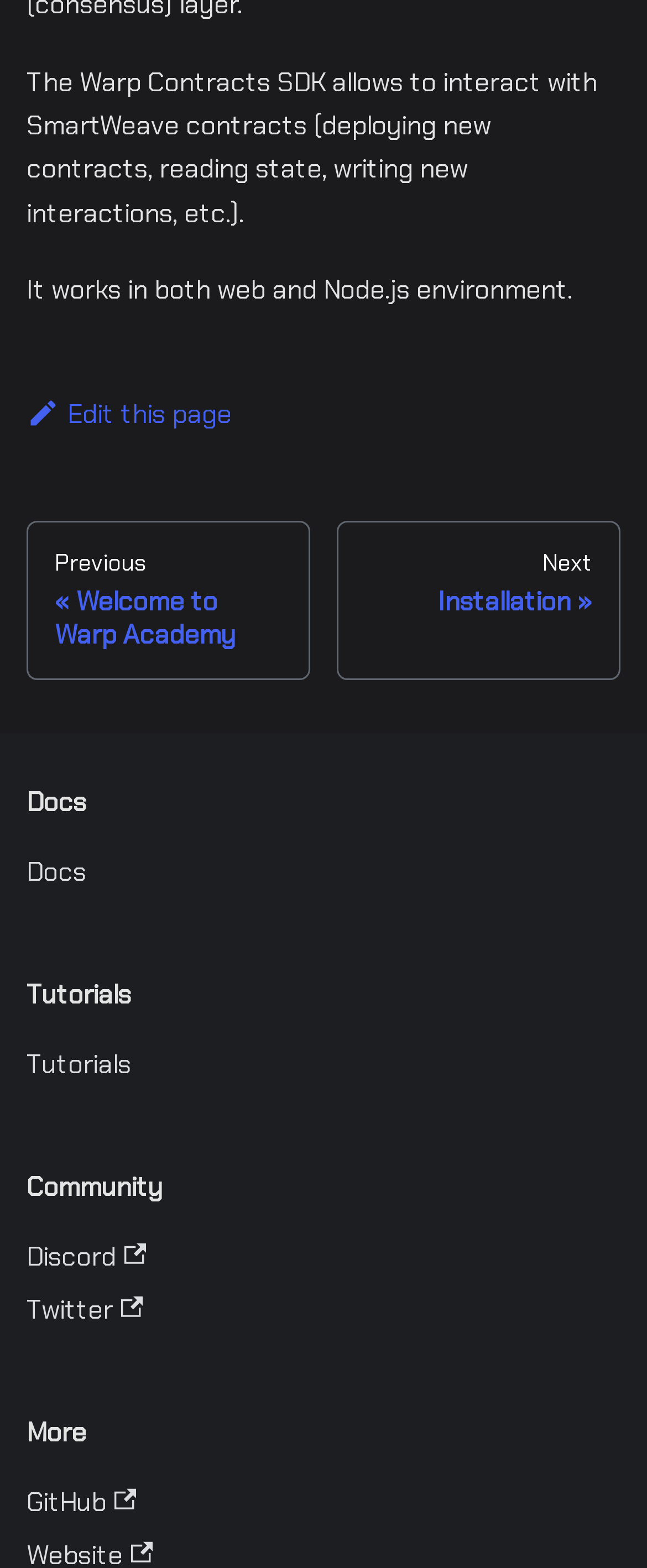Please specify the bounding box coordinates of the clickable region necessary for completing the following instruction: "Go to the home page". The coordinates must consist of four float numbers between 0 and 1, i.e., [left, top, right, bottom].

None